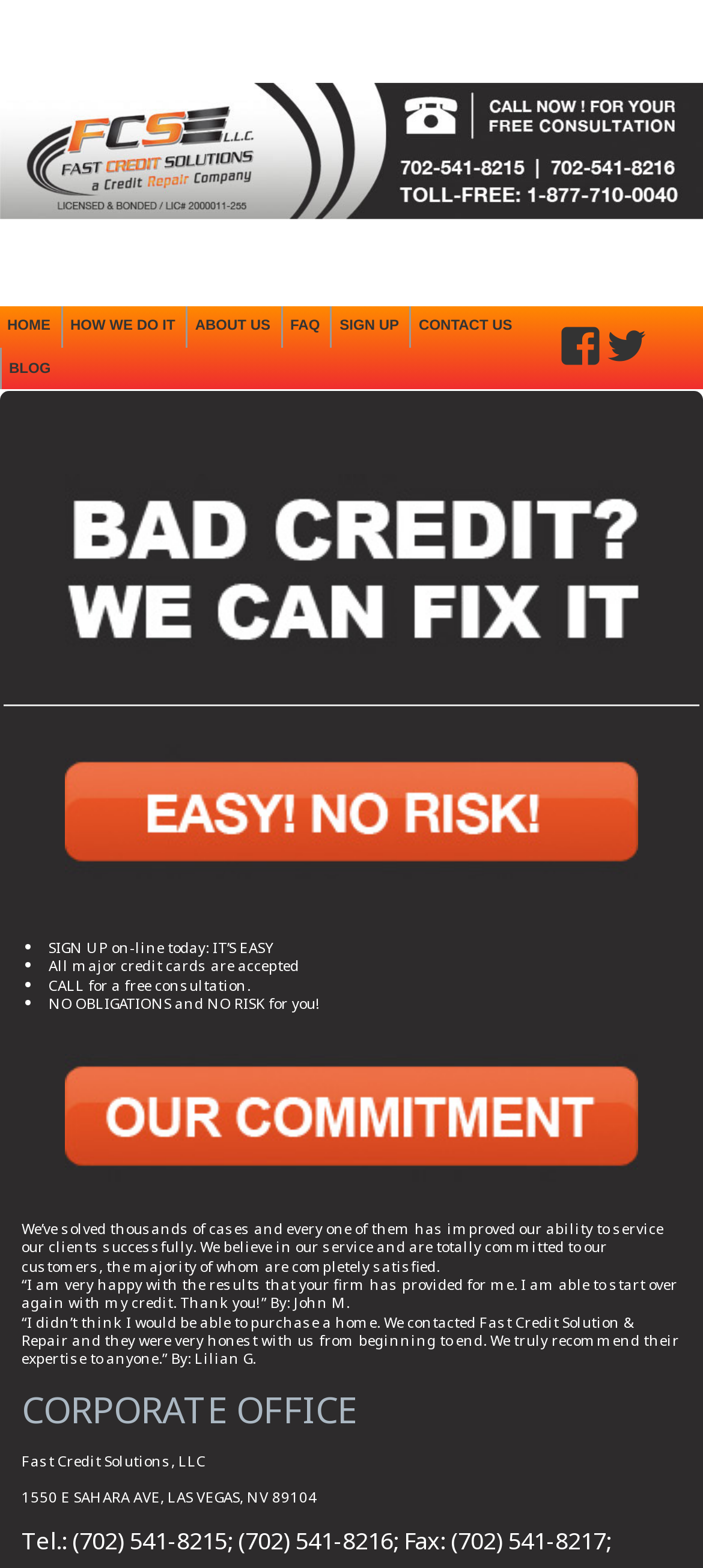What is the benefit of signing up online?
Examine the image and give a concise answer in one word or a short phrase.

It's easy